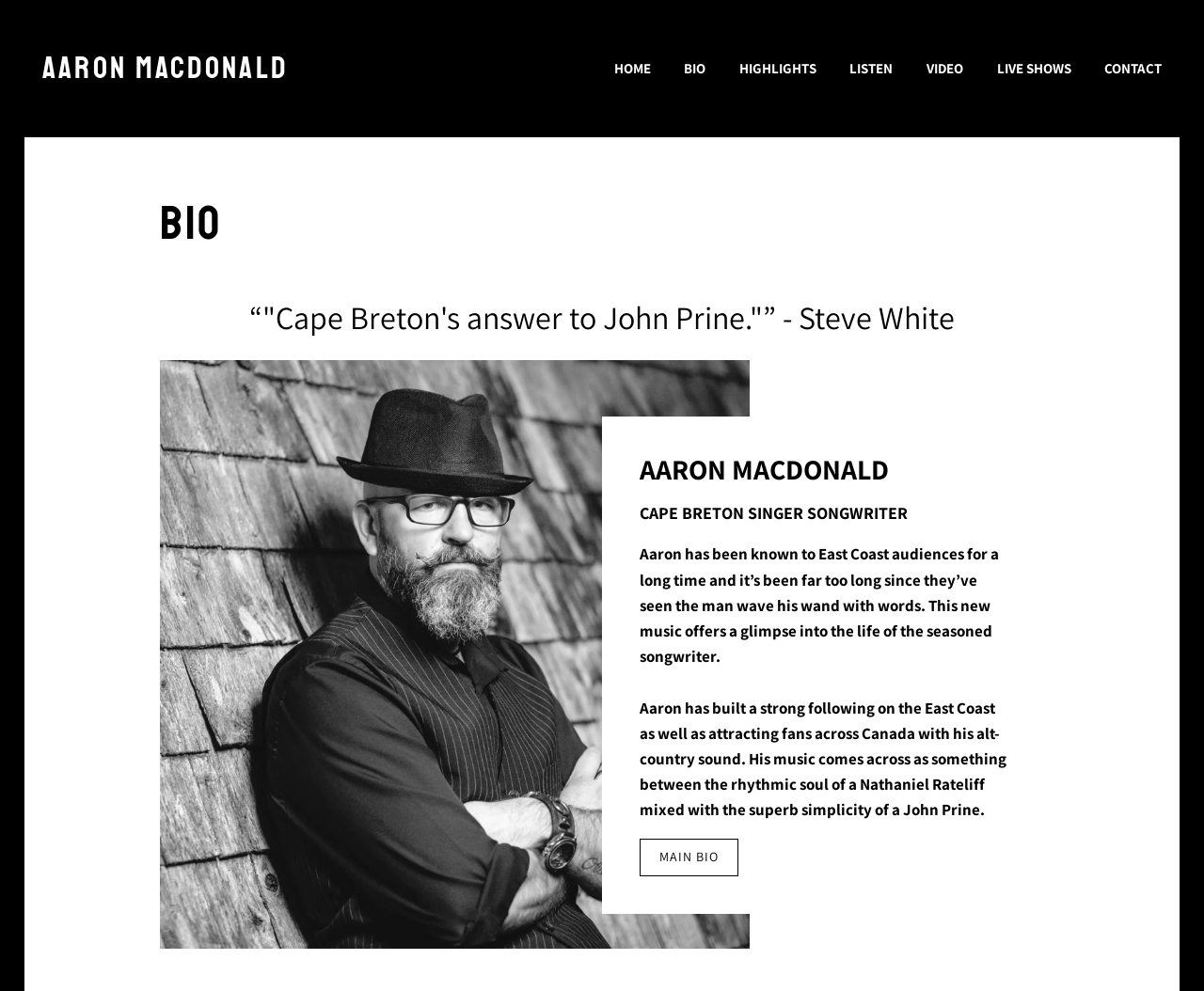Create a detailed narrative of the webpage’s visual and textual elements.

The webpage is about Aaron MacDonald Music, an Americana artist from Mabou. At the top, there is a large heading "AARON MACDONALD" that spans about a quarter of the page width. Below it, there is a navigation menu with seven links: "HOME", "BIO", "HIGHLIGHTS", "LISTEN", "VIDEO", "LIVE SHOWS", and "CONTACT", which are evenly spaced and take up about half of the page width.

The main content of the page is divided into two sections. On the left, there is a bio section with a heading "BIO" that spans about three-quarters of the page width. Below the heading, there is a blockquote with a quote from Steve White, describing Aaron MacDonald as "Cape Breton's answer to John Prine." 

On the right side of the bio section, there is a figure, likely an image, that takes up about half of the page height. Below the figure, there are two headings: "AARON MACDONALD" and "CAPE BRETON SINGER SONGWRITER", which are stacked on top of each other. 

Below the headings, there are two paragraphs of text that describe Aaron MacDonald's music and career. The text is divided into two sections, with the first section describing his music style and the second section describing his fan base. At the bottom of the page, there is a link to "MAIN BIO".